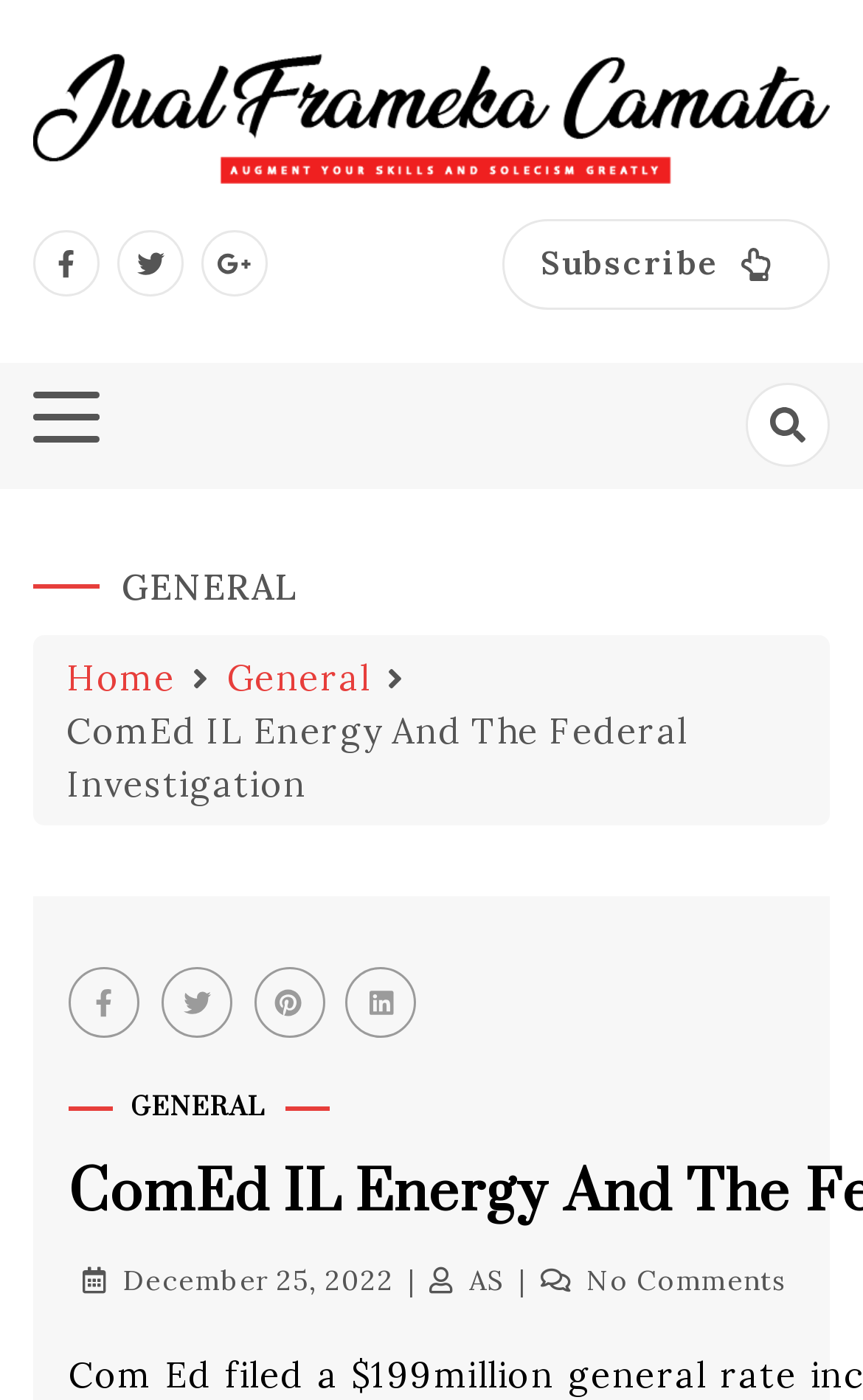Can you extract the headline from the webpage for me?

ComEd IL Energy And The Federal Investigation